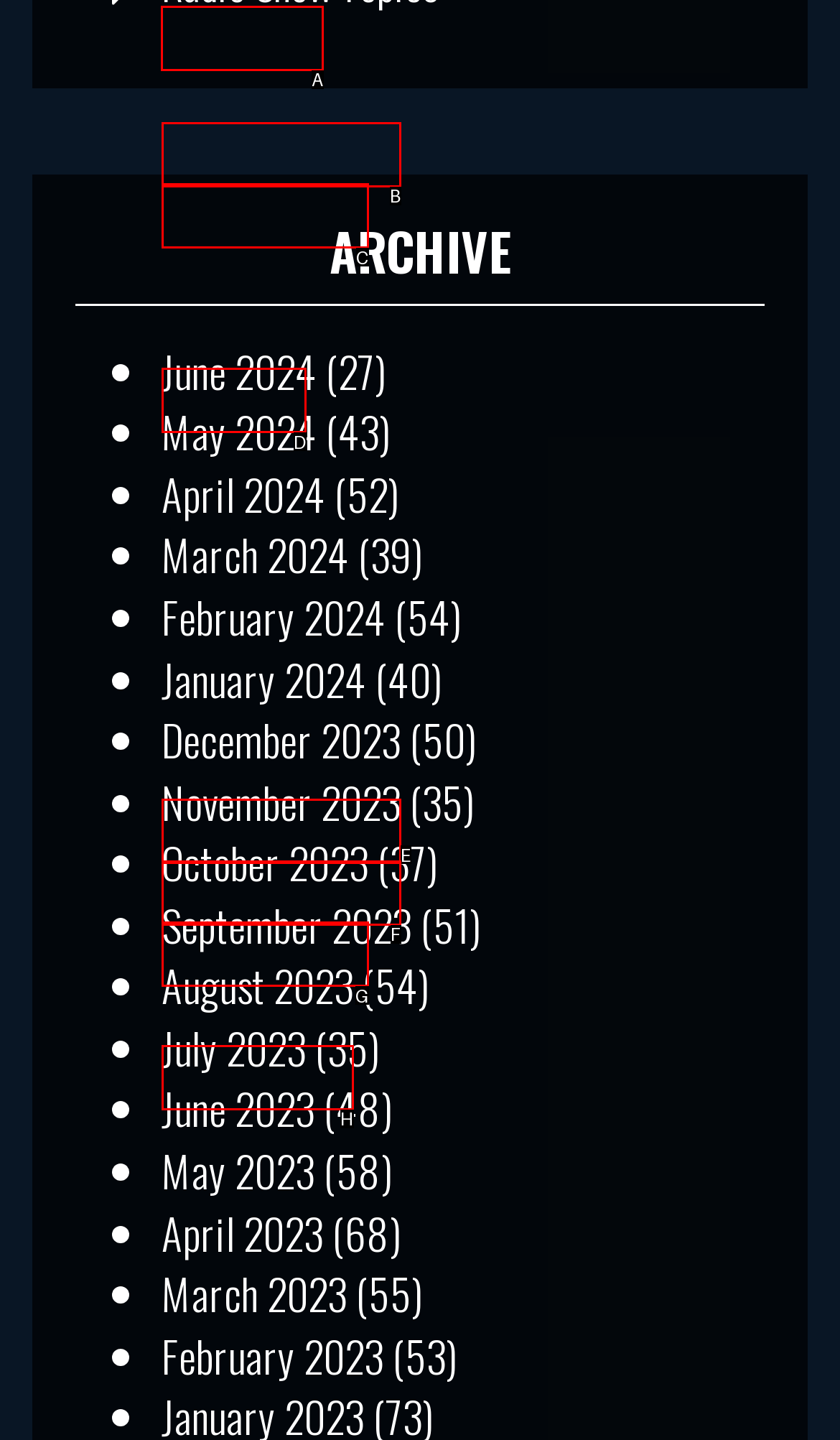Select the appropriate HTML element to click for the following task: View April 2023
Answer with the letter of the selected option from the given choices directly.

A